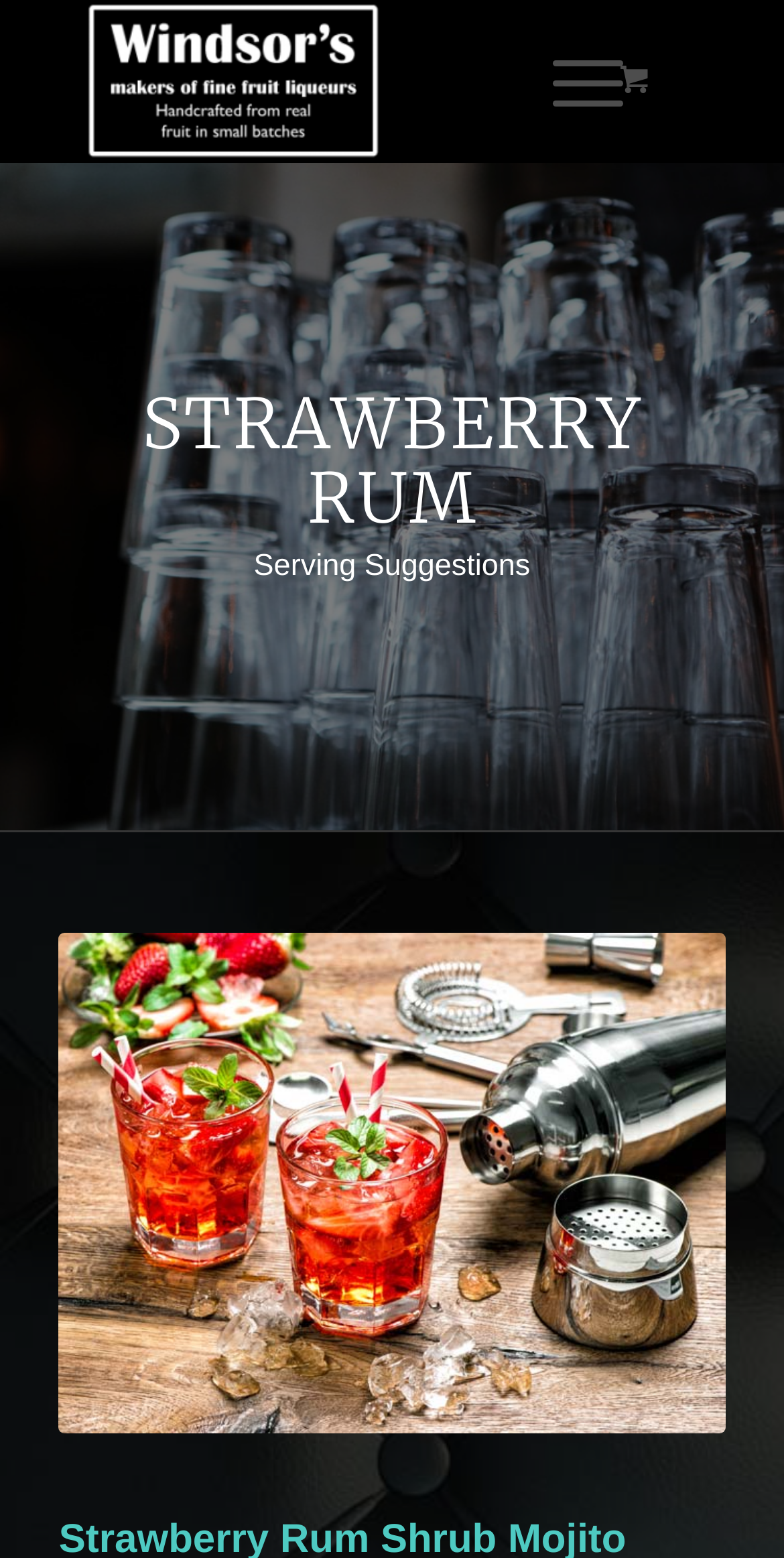What is the name of the fruit liqueur?
Look at the image and respond with a one-word or short-phrase answer.

Strawberry Rum